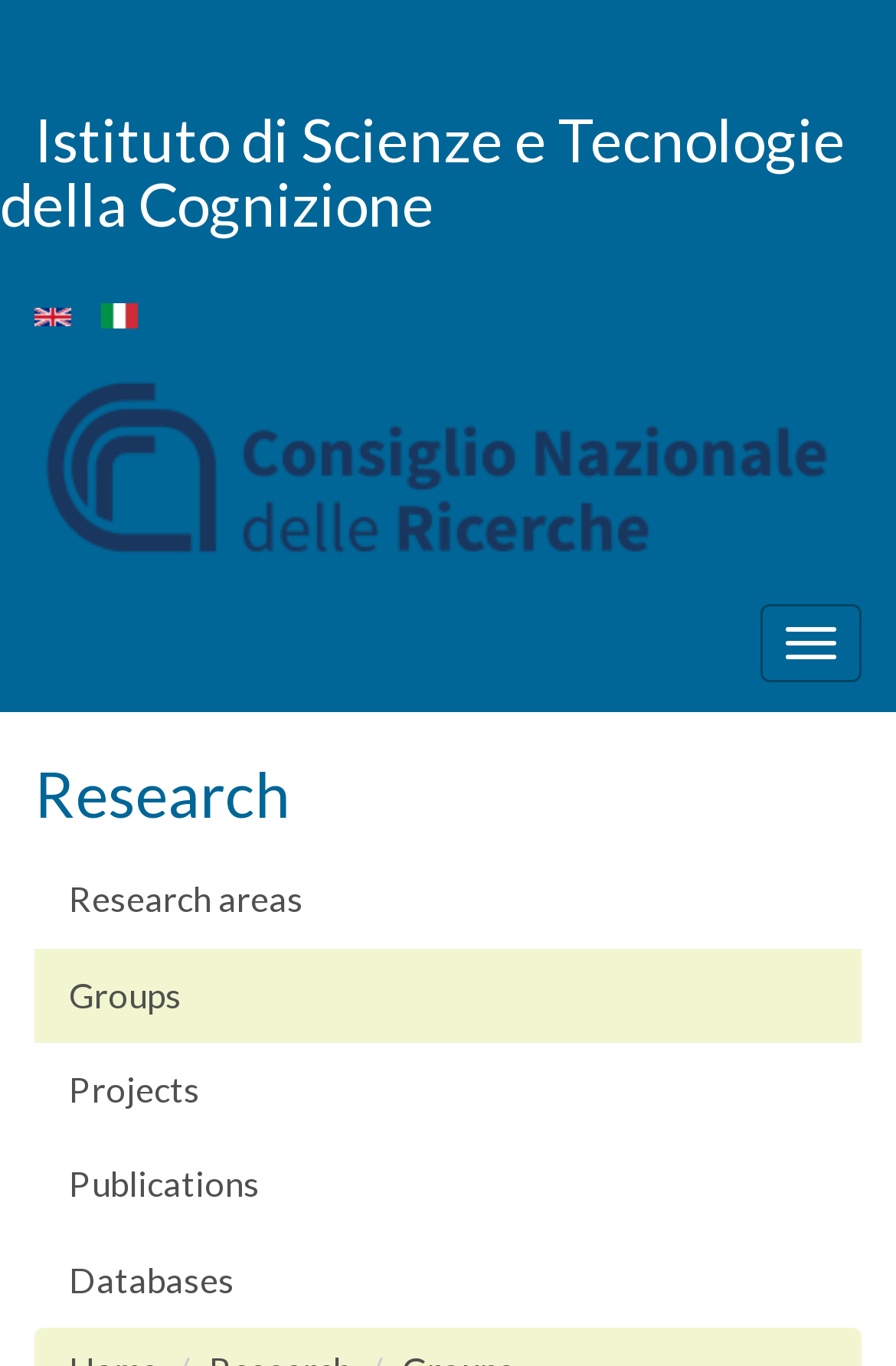Please give a succinct answer to the question in one word or phrase:
What are the research areas categorized into?

Research areas, Groups, Projects, Publications, Databases